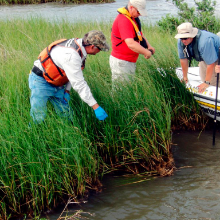How many researchers are shown in the image?
Carefully examine the image and provide a detailed answer to the question.

The caption describes two individuals bent down, one wearing gloves, and a third researcher standing nearby, observing, which indicates that there are three researchers present in the image.